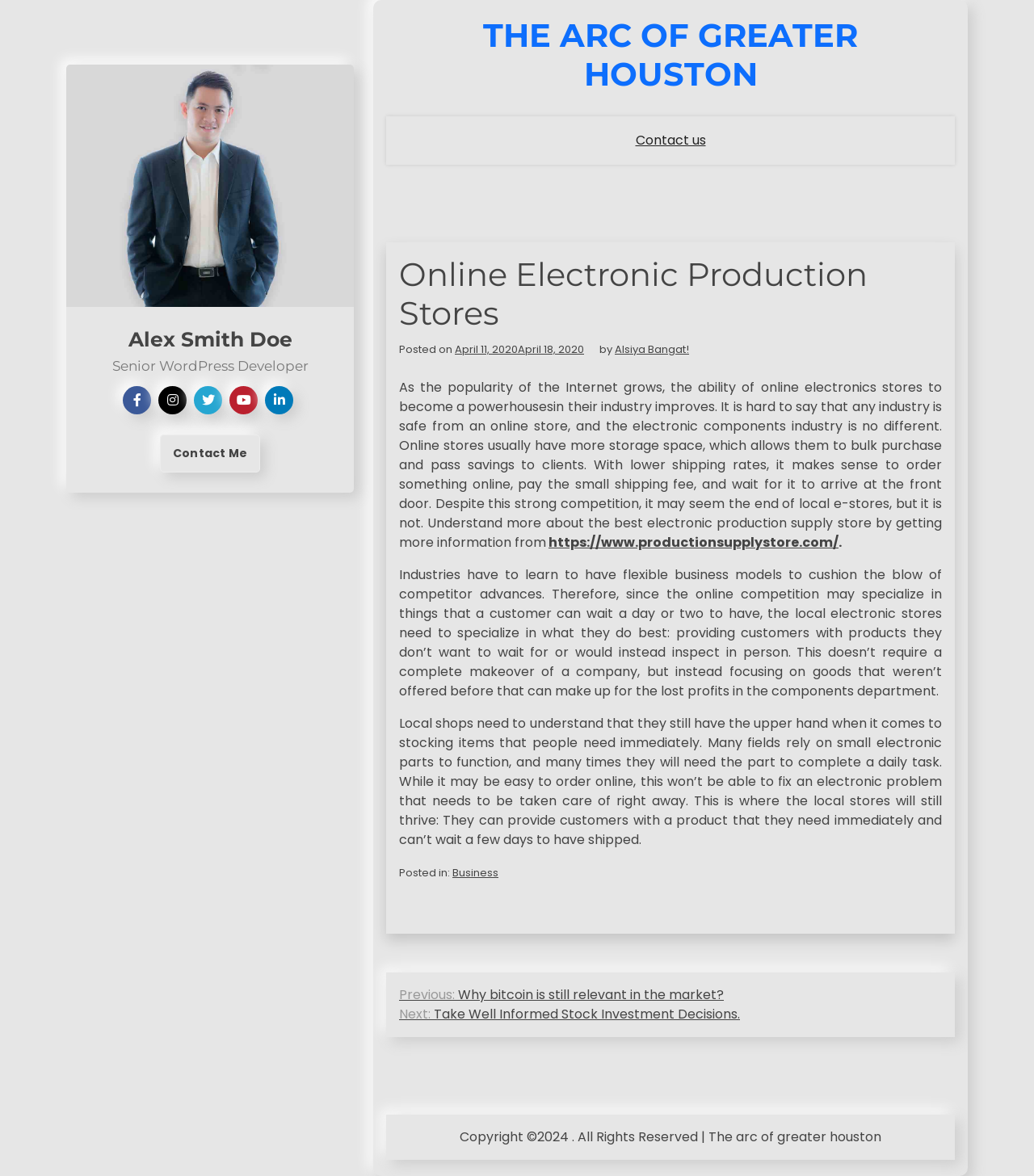Please determine the bounding box coordinates of the element's region to click in order to carry out the following instruction: "View profile". The coordinates should be four float numbers between 0 and 1, i.e., [left, top, right, bottom].

[0.064, 0.055, 0.342, 0.261]